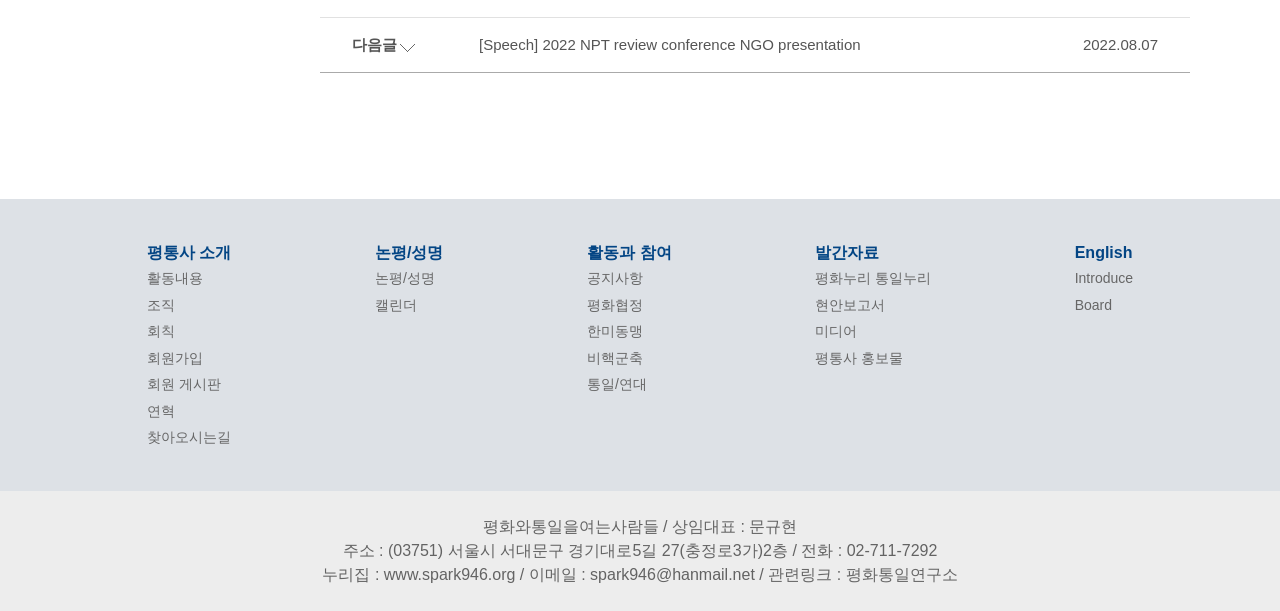Please specify the bounding box coordinates of the clickable region necessary for completing the following instruction: "Click on the link to view NGO presentation". The coordinates must consist of four float numbers between 0 and 1, i.e., [left, top, right, bottom].

[0.374, 0.059, 0.672, 0.089]